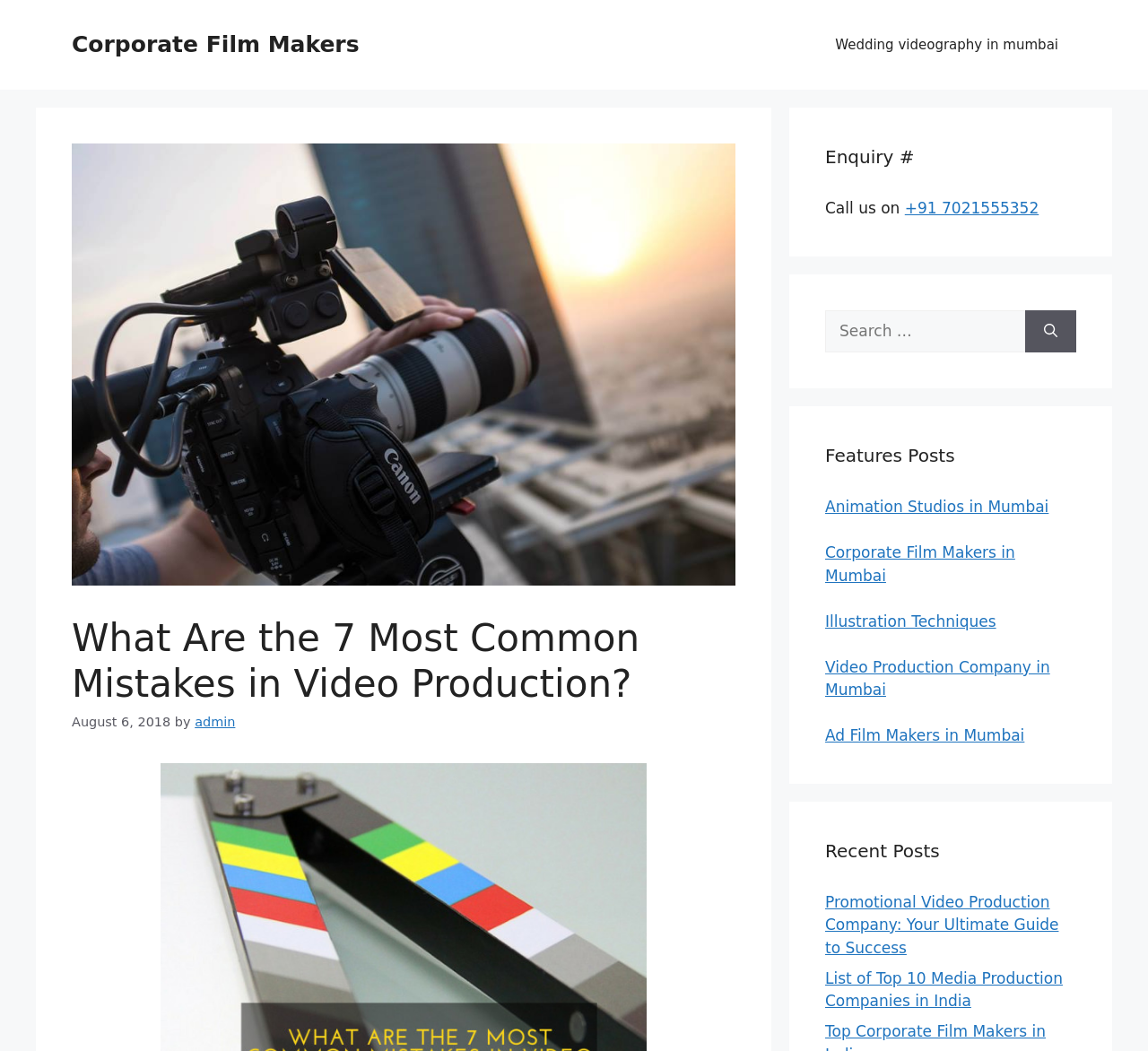Please indicate the bounding box coordinates for the clickable area to complete the following task: "Read the post about Promotional Video Production Company". The coordinates should be specified as four float numbers between 0 and 1, i.e., [left, top, right, bottom].

[0.719, 0.849, 0.922, 0.91]